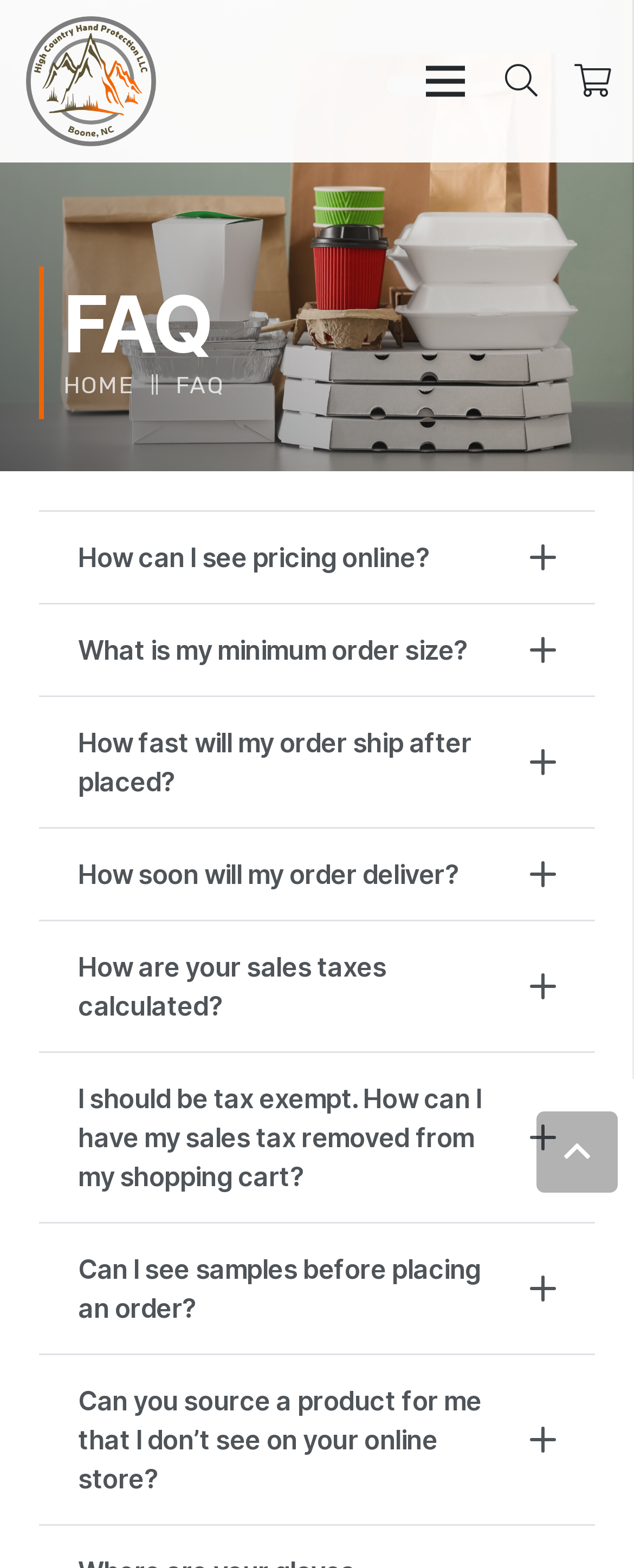Bounding box coordinates are specified in the format (top-left x, top-left y, bottom-right x, bottom-right y). All values are floating point numbers bounded between 0 and 1. Please provide the bounding box coordinate of the region this sentence describes: aria-label="Link"

[0.041, 0.01, 0.246, 0.093]